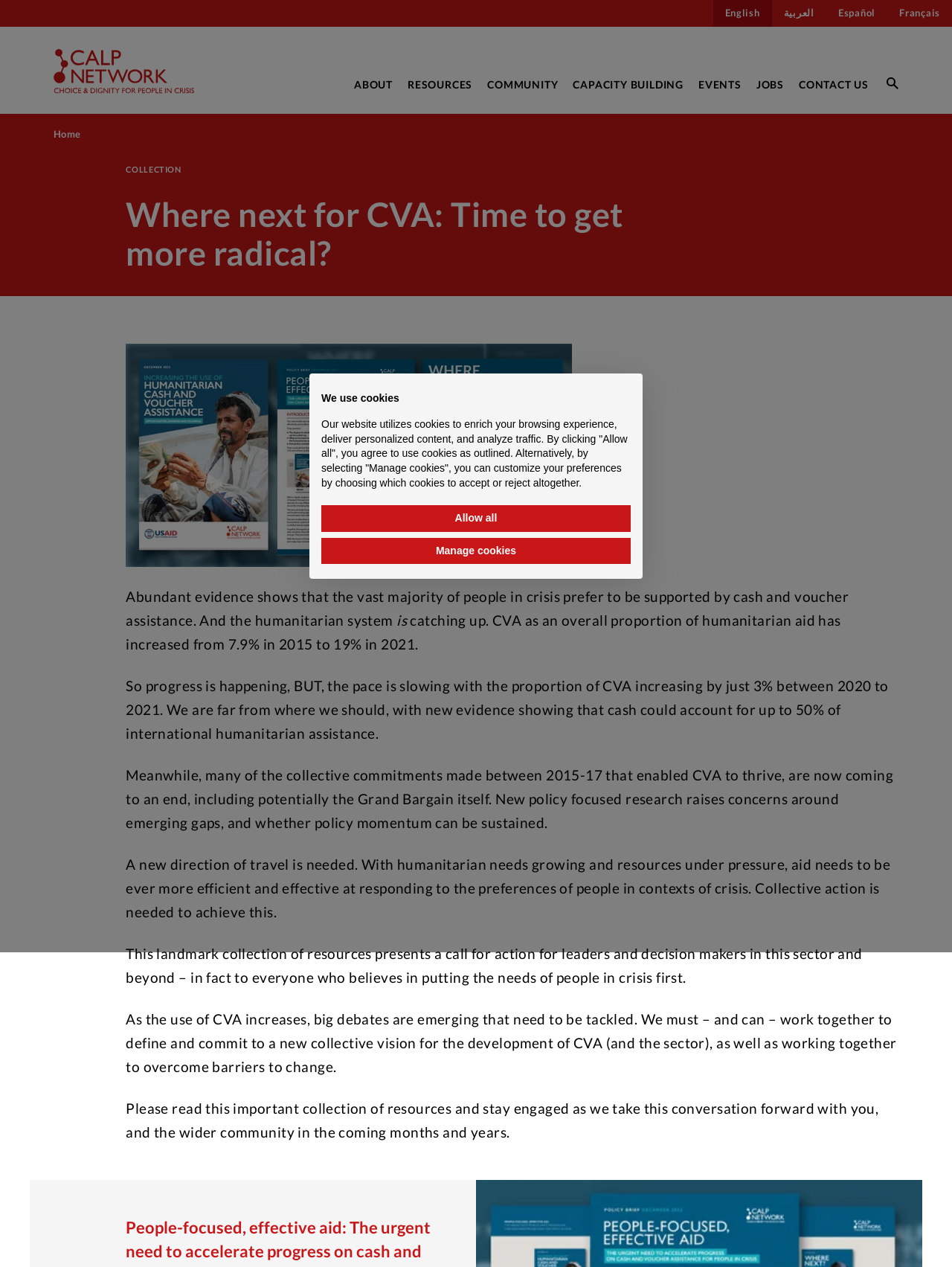Find the bounding box coordinates of the area that needs to be clicked in order to achieve the following instruction: "Go to homepage". The coordinates should be specified as four float numbers between 0 and 1, i.e., [left, top, right, bottom].

[0.056, 0.038, 0.205, 0.075]